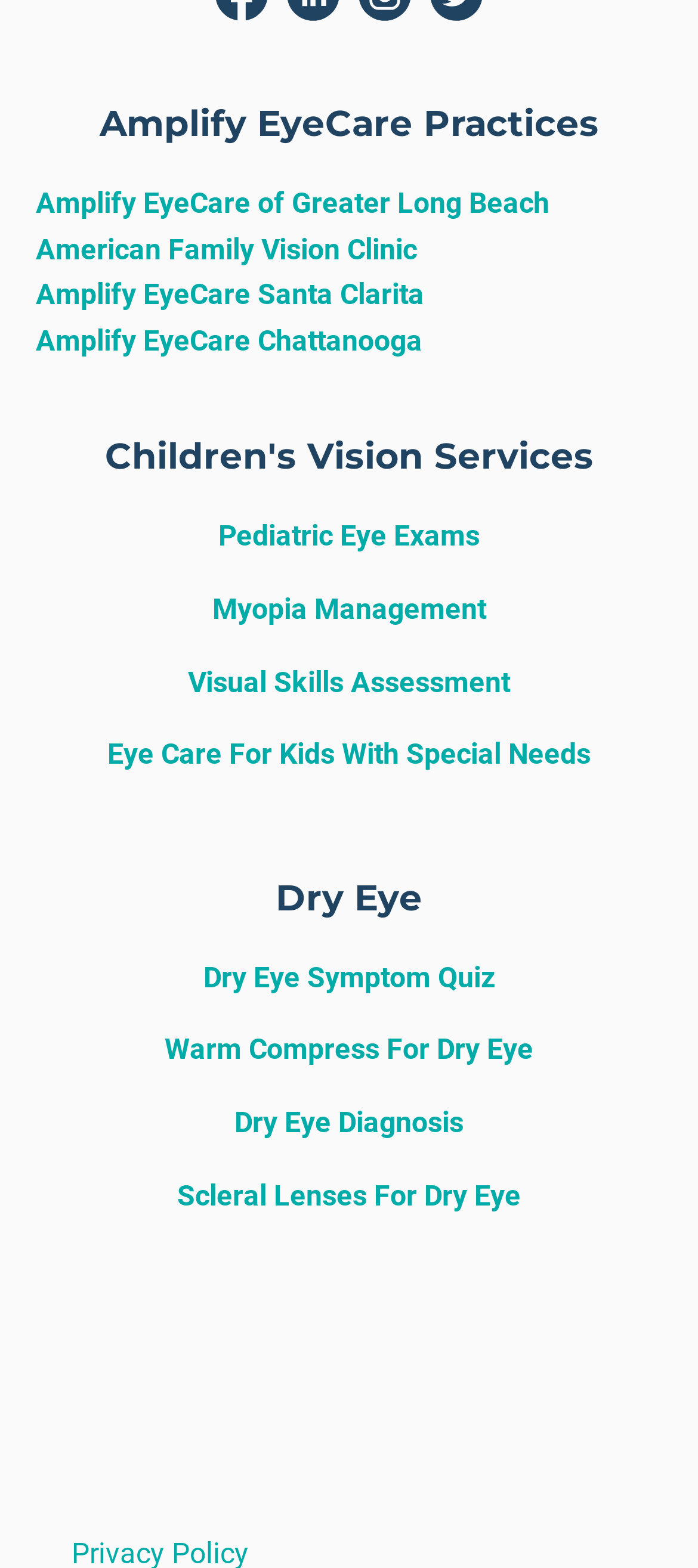Could you indicate the bounding box coordinates of the region to click in order to complete this instruction: "Take the Dry Eye Symptom Quiz".

[0.051, 0.609, 0.949, 0.644]